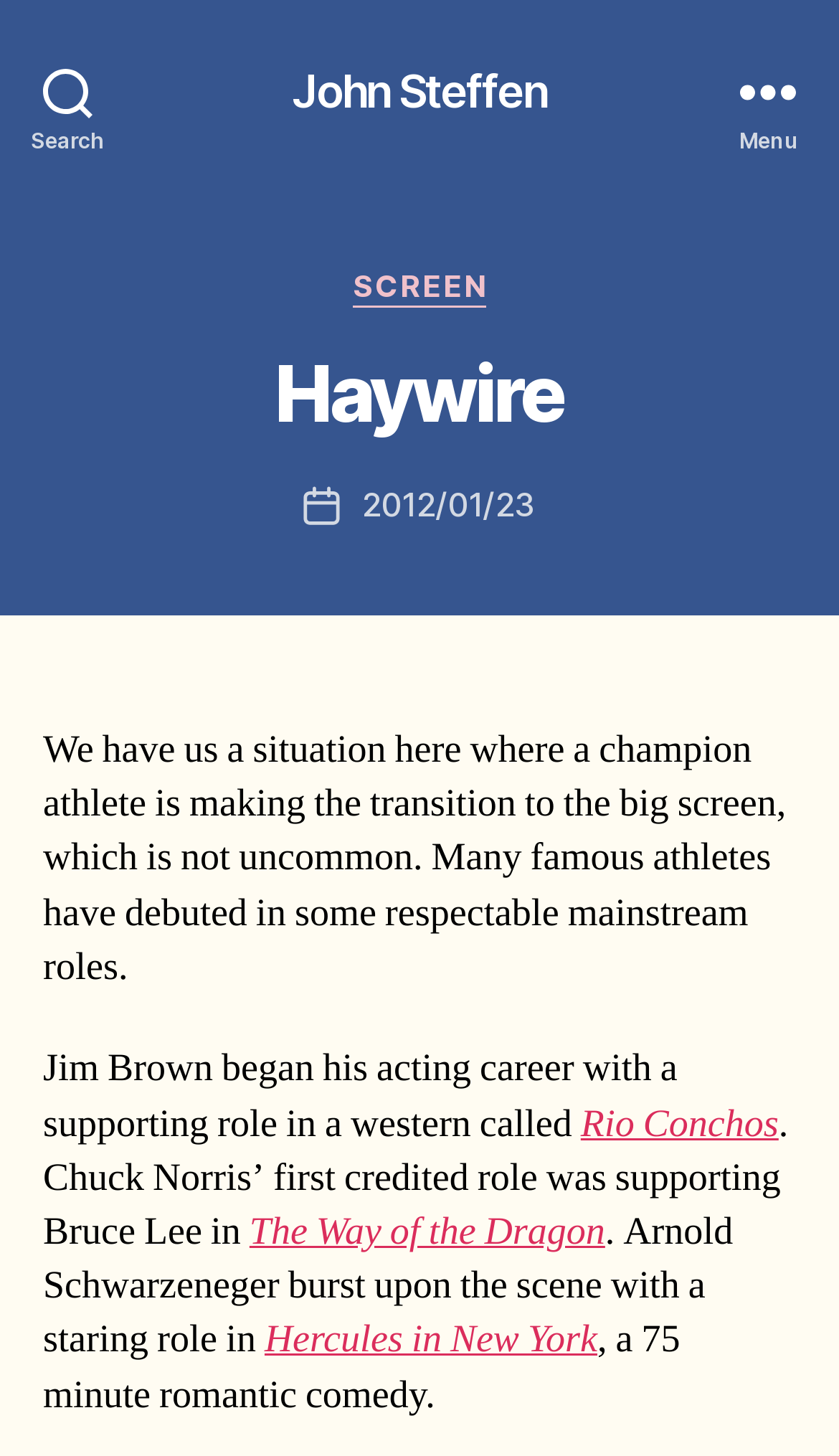Provide a comprehensive caption for the webpage.

The webpage is about Haywire, a movie or film, and its connection to John Steffen. At the top left, there is a search button. Next to it, in the top center, is a link to John Steffen's page. On the top right, there is a menu button. 

When the menu button is expanded, a header section appears below it, taking up most of the width of the page. Within this section, there are several elements. On the left, there is a heading that reads "Haywire". To the right of the heading, there is a link to a category called "SCREEN". Below the heading, there is a static text that reads "Post date", followed by a link to a specific date, "2012/01/23". 

Below the header section, there is a block of text that discusses famous athletes who have transitioned to acting careers, mentioning Jim Brown, Chuck Norris, and Arnold Schwarzenegger, with links to specific movie titles, such as "Rio Conchos", "The Way of the Dragon", and "Hercules in New York". The text block takes up most of the page's width and height.